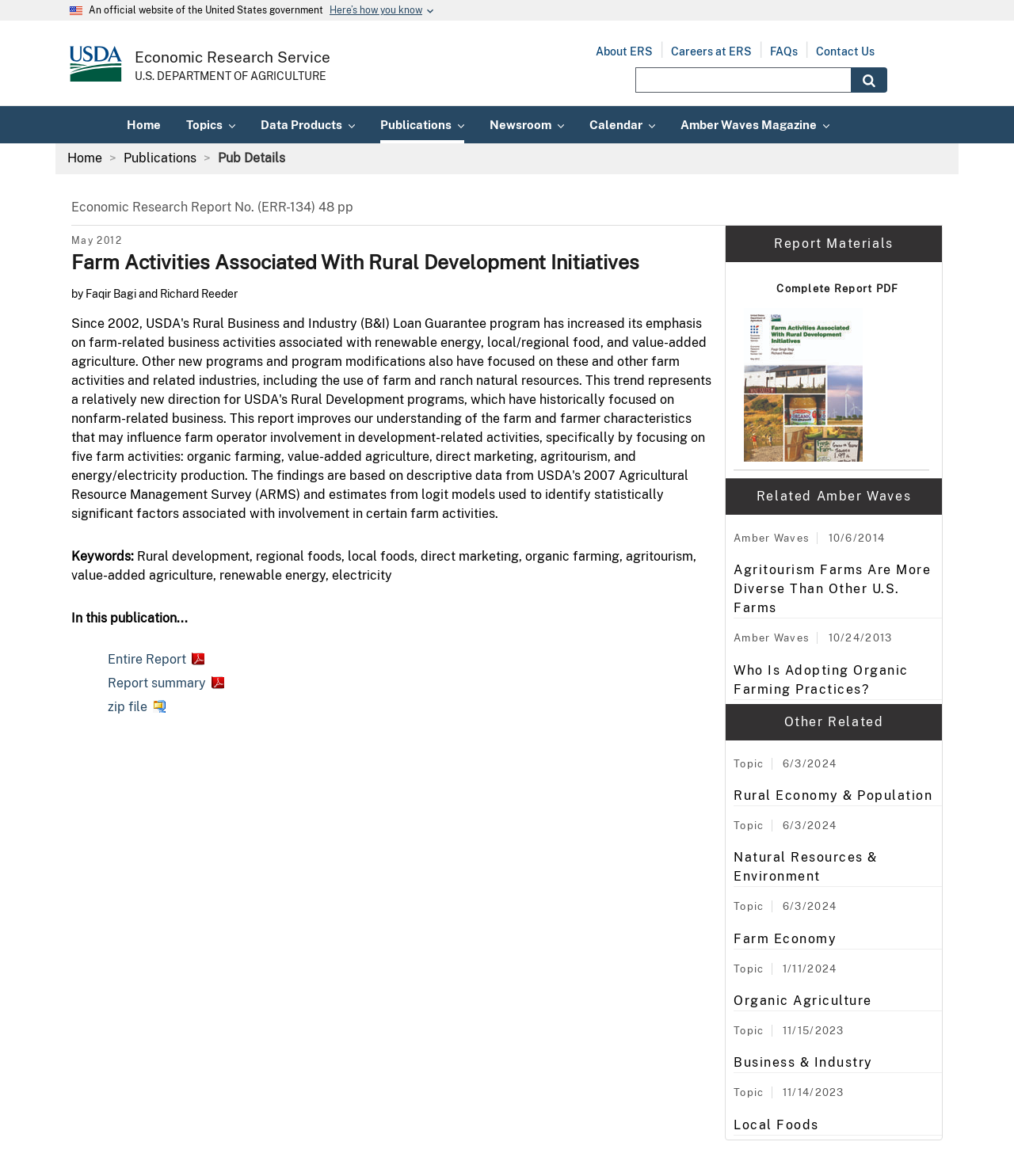Locate the bounding box coordinates of the UI element described by: "Calendar". Provide the coordinates as four float numbers between 0 and 1, formatted as [left, top, right, bottom].

[0.569, 0.09, 0.659, 0.122]